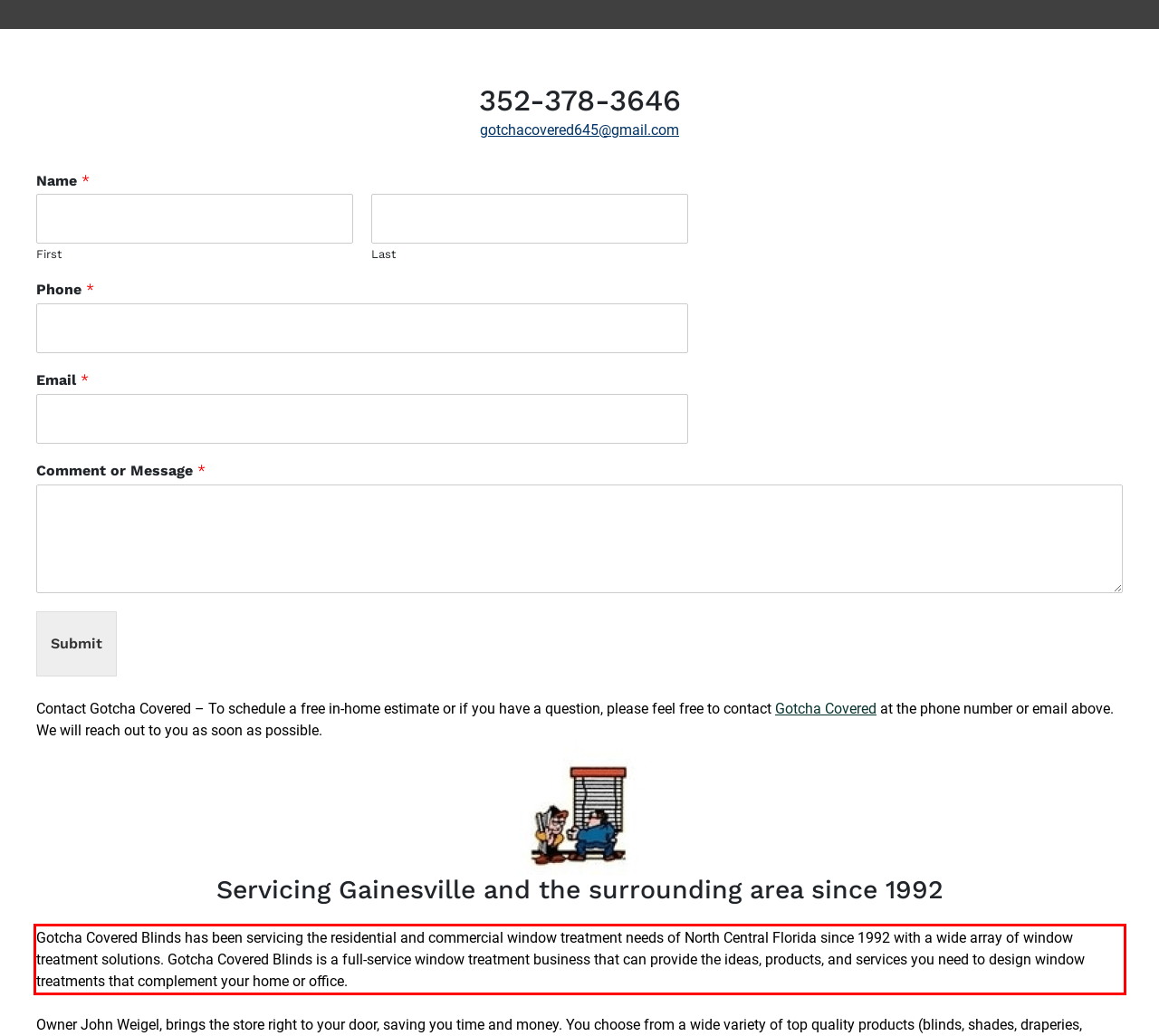In the screenshot of the webpage, find the red bounding box and perform OCR to obtain the text content restricted within this red bounding box.

Gotcha Covered Blinds has been servicing the residential and commercial window treatment needs of North Central Florida since 1992 with a wide array of window treatment solutions. Gotcha Covered Blinds is a full-service window treatment business that can provide the ideas, products, and services you need to design window treatments that complement your home or office.